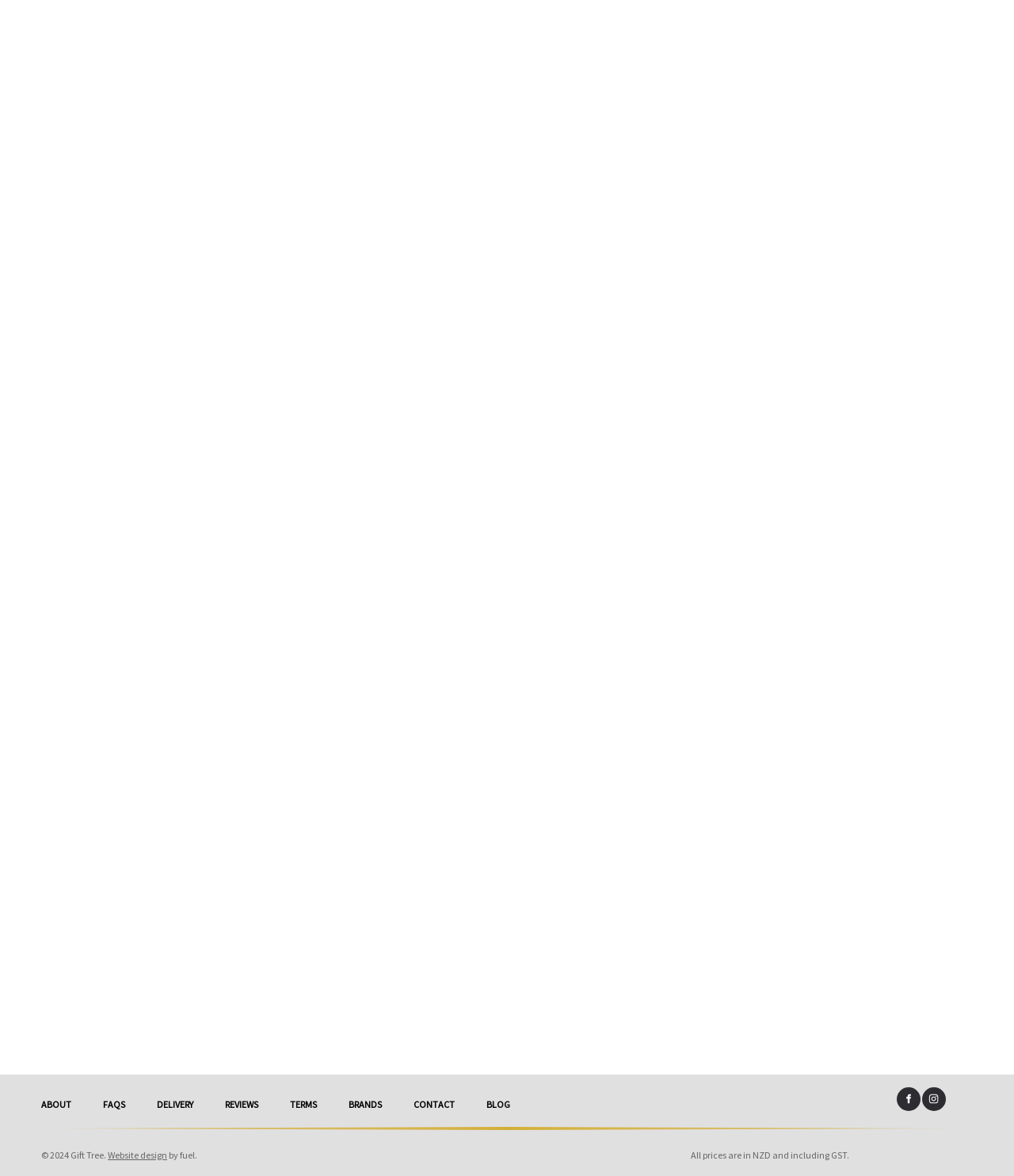What is the brand at the top of the page?
Please provide a single word or phrase as the answer based on the screenshot.

Playgro